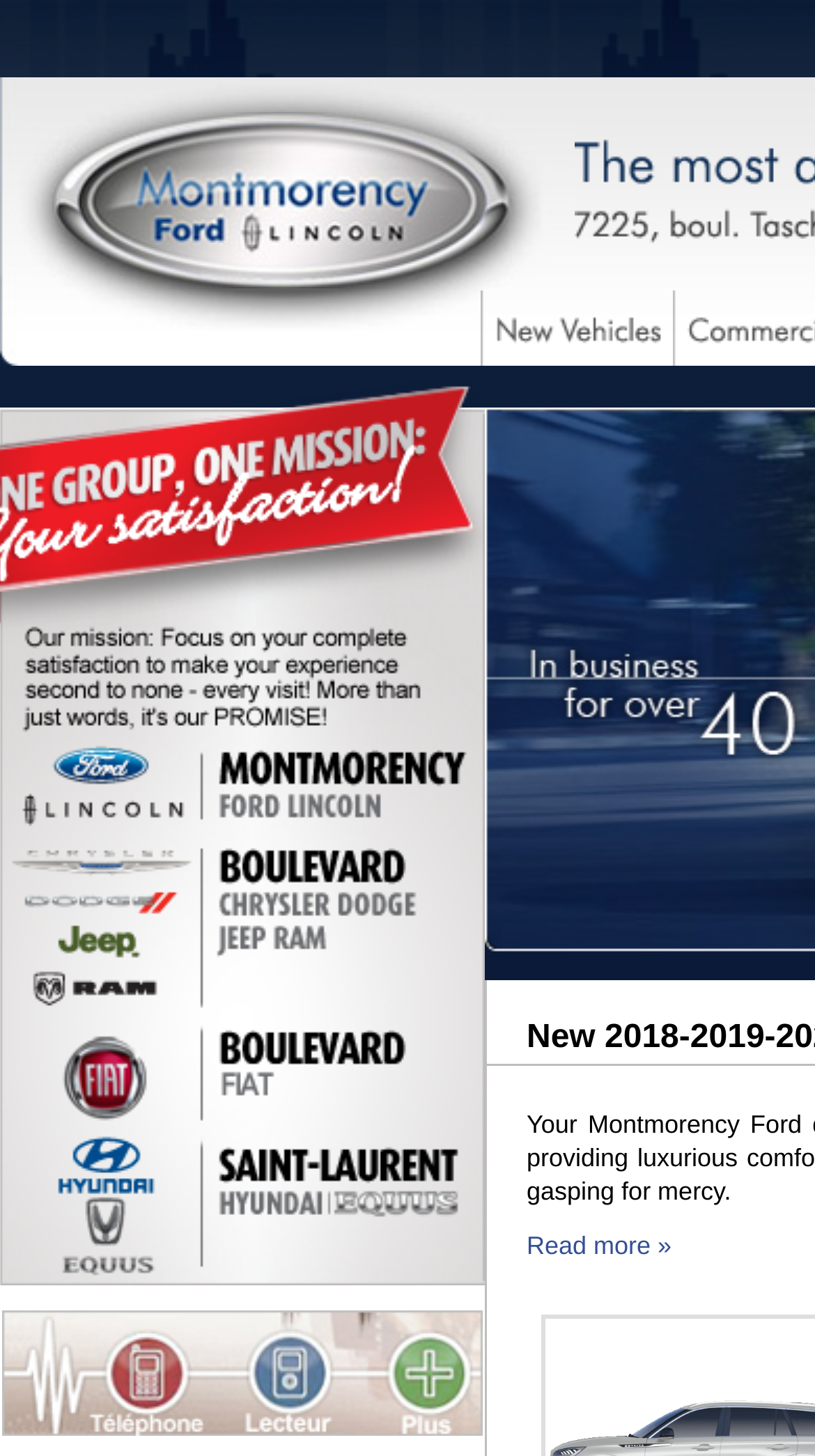Generate the text of the webpage's primary heading.

New 2018-2019-2020 Lincoln Vehicles